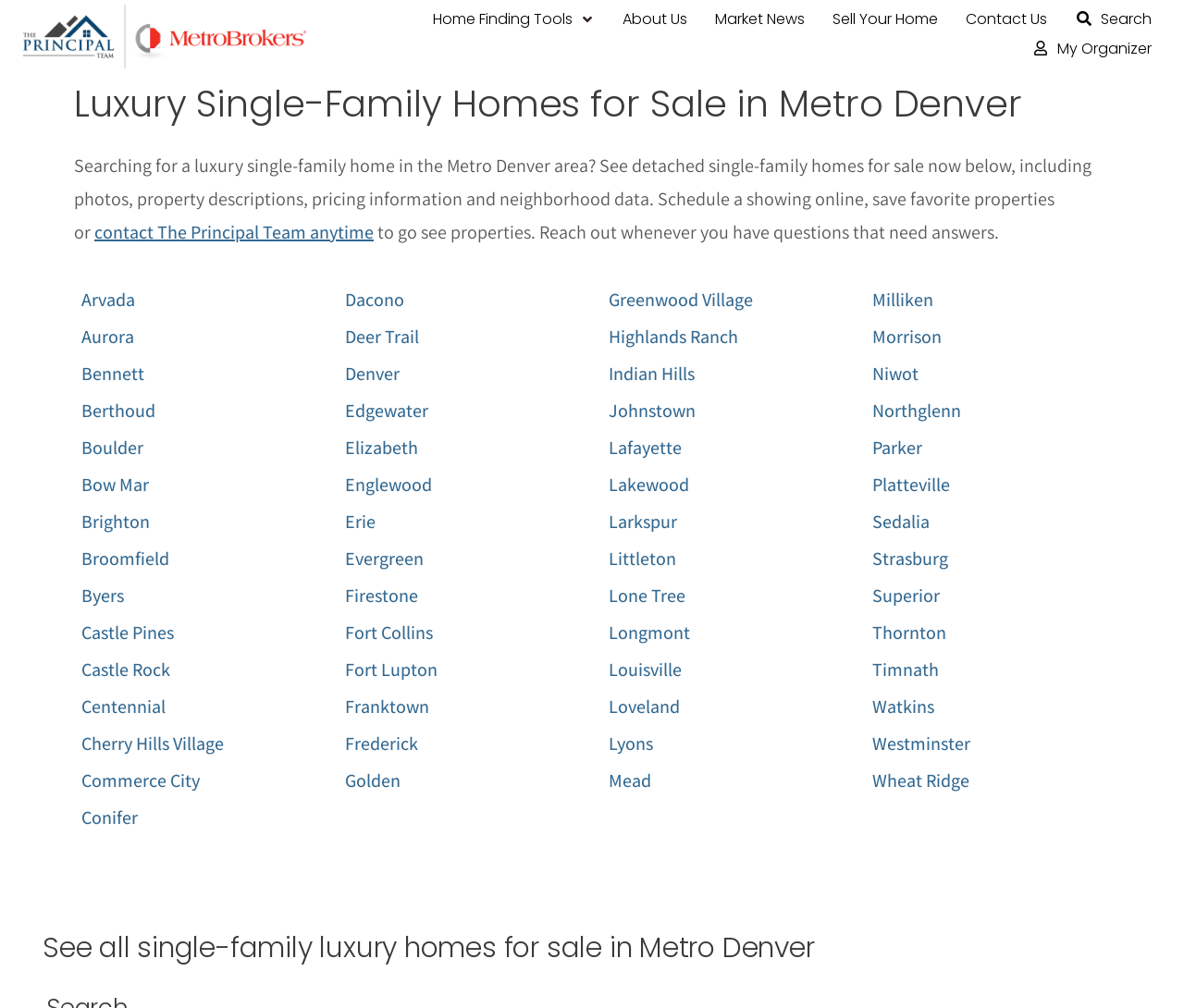Identify the bounding box coordinates of the area you need to click to perform the following instruction: "go to the 'China' page".

None